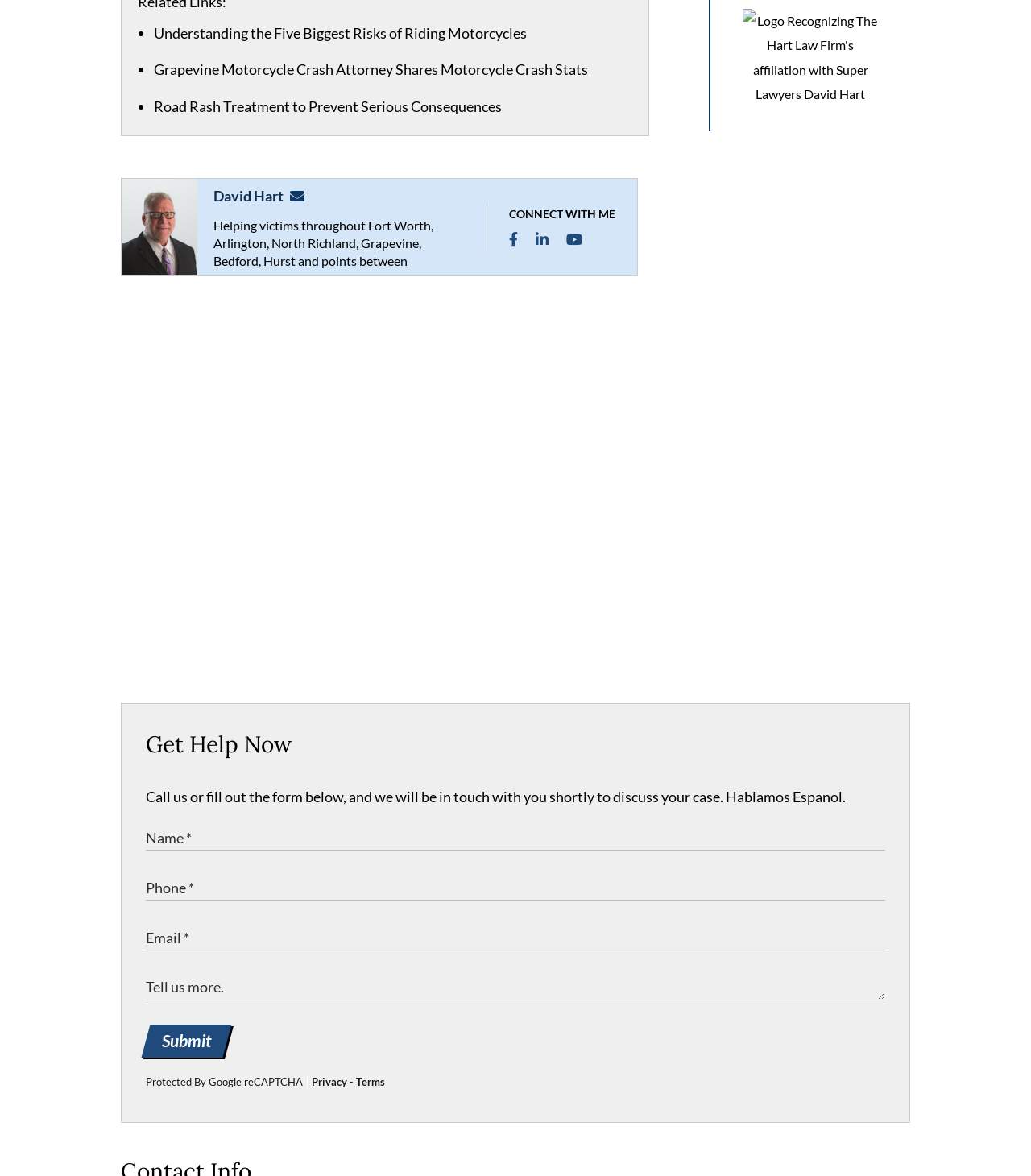Please identify the bounding box coordinates of the region to click in order to complete the given instruction: "Click the link to learn about understanding the five biggest risks of riding motorcycles". The coordinates should be four float numbers between 0 and 1, i.e., [left, top, right, bottom].

[0.149, 0.016, 0.511, 0.031]